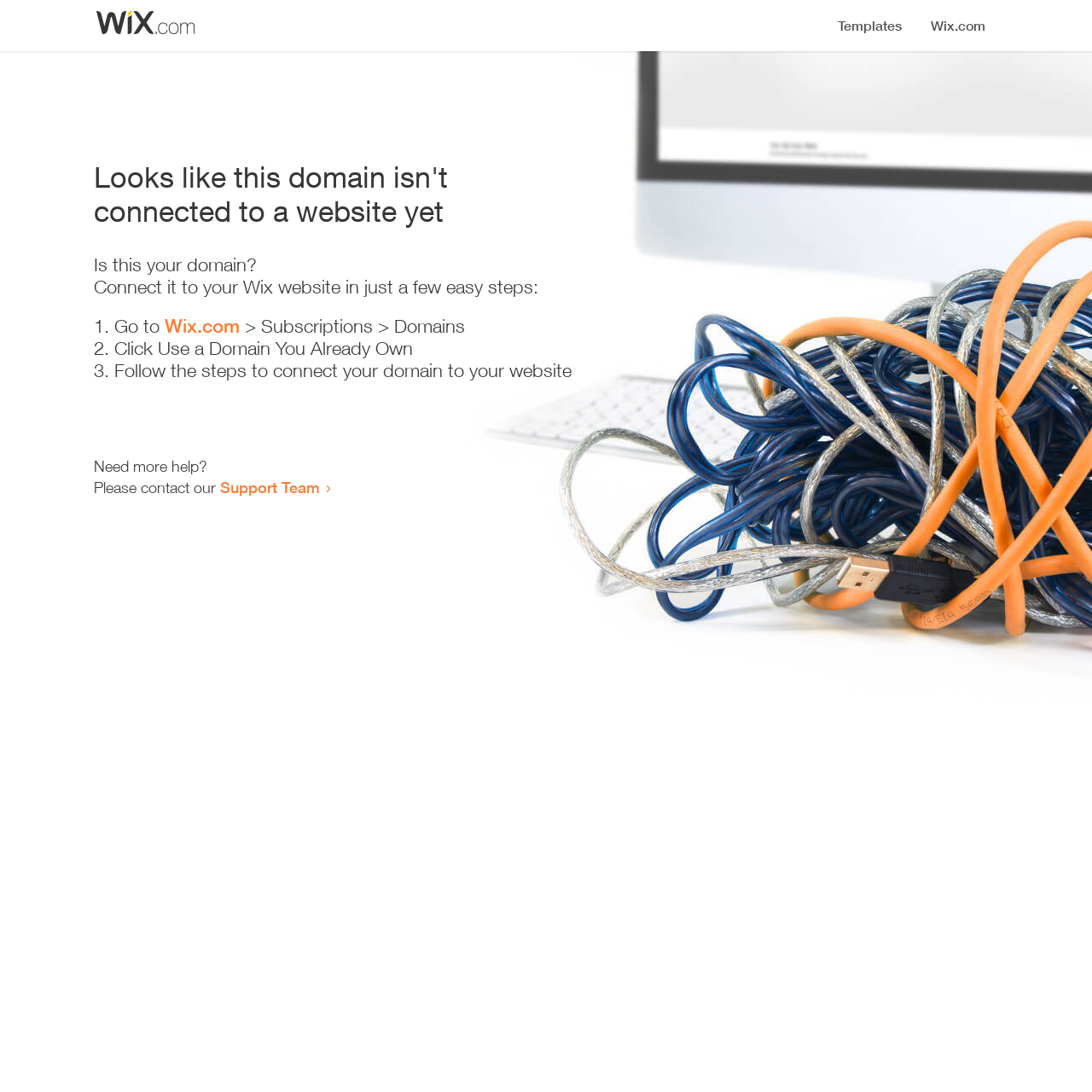Extract the bounding box for the UI element that matches this description: "Support Team".

[0.202, 0.438, 0.293, 0.455]